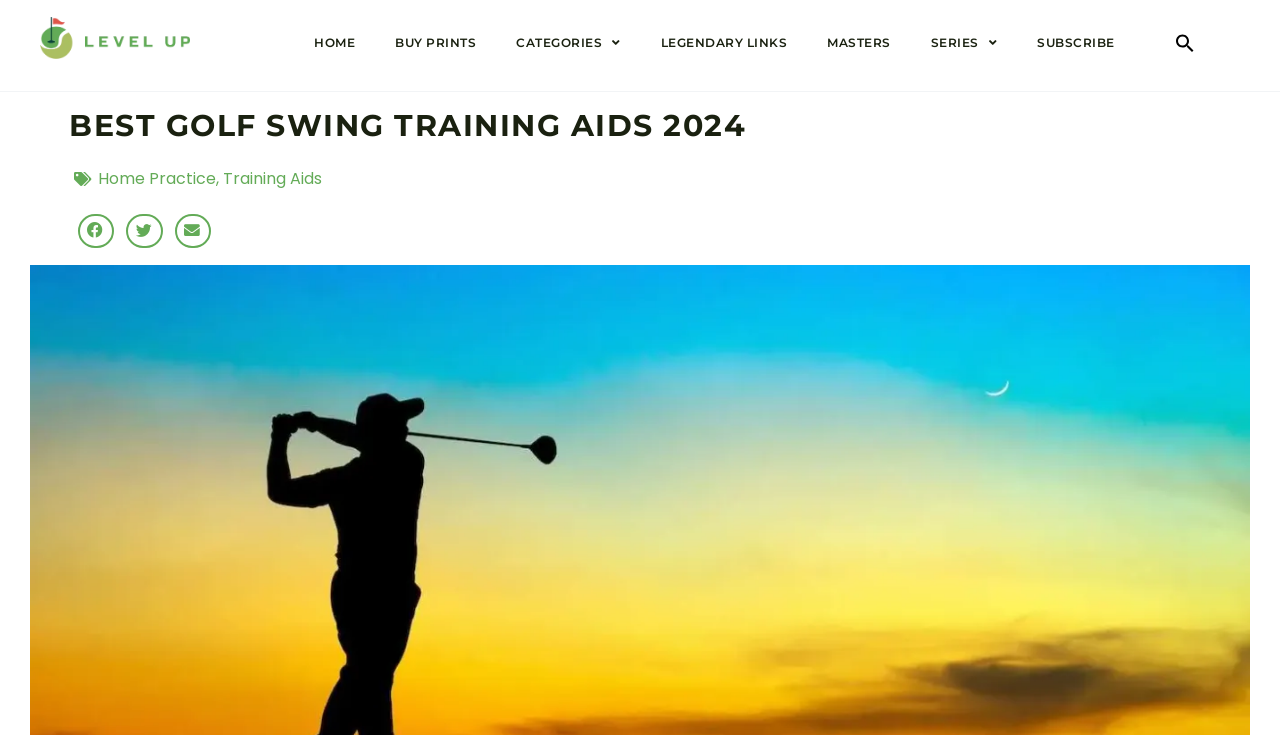Determine the bounding box coordinates for the HTML element mentioned in the following description: "aria-label="Email" name="email" placeholder="Email"". The coordinates should be a list of four floats ranging from 0 to 1, represented as [left, top, right, bottom].

None